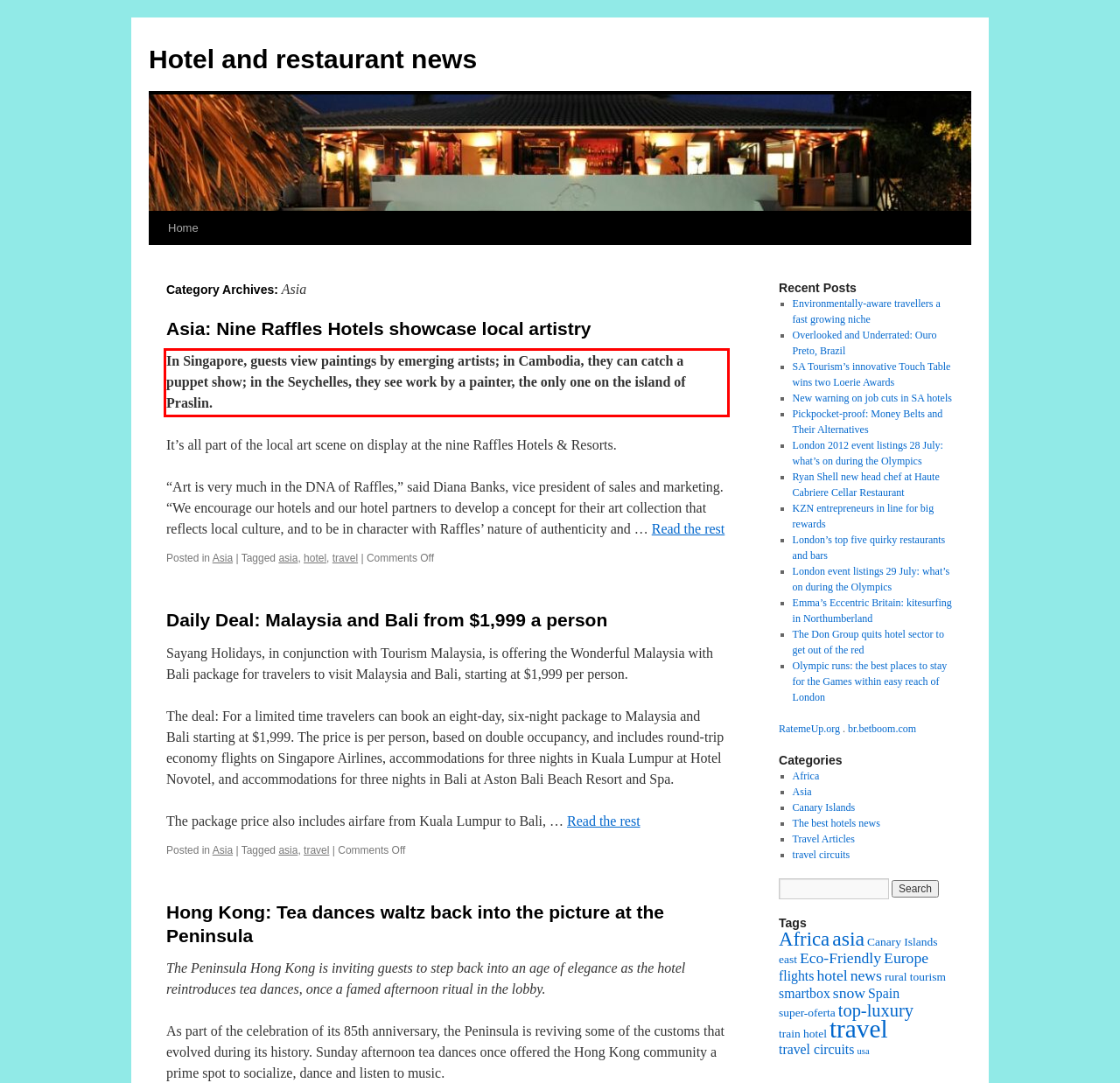Look at the webpage screenshot and recognize the text inside the red bounding box.

In Singapore, guests view paintings by emerging artists; in Cambodia, they can catch a puppet show; in the Seychelles, they see work by a painter, the only one on the island of Praslin.